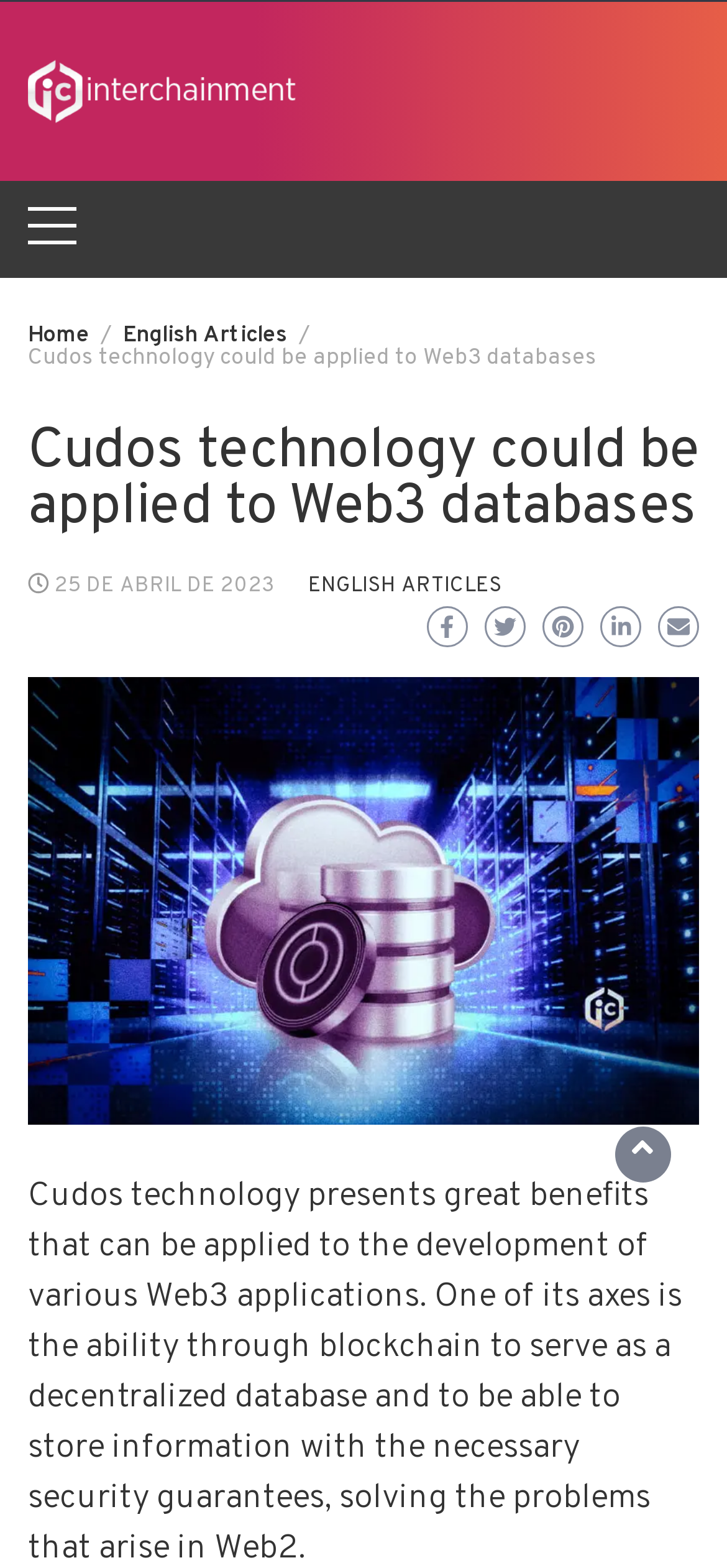Give a complete and precise description of the webpage's appearance.

The webpage is about Cudos technology, a decentralized and secure blockchain solution for Web3 databases. At the top left, there is a link to "Noticias blockchain español" accompanied by an image. Next to it, there is an expandable button for the primary menu. Below these elements, there is a navigation section with breadcrumbs, containing links to "Home" and "English Articles", as well as a static text repeating the title "Cudos technology could be applied to Web3 databases".

Further down, there is a heading with the same title, followed by a series of links, including "25 DE ABRIL DE 2023" and "ENGLISH ARTICLES", which are positioned side by side. Below these links, there are six more links, arranged horizontally, with no text or description.

At the bottom of the page, there is a large figure or image that spans the entire width of the page.